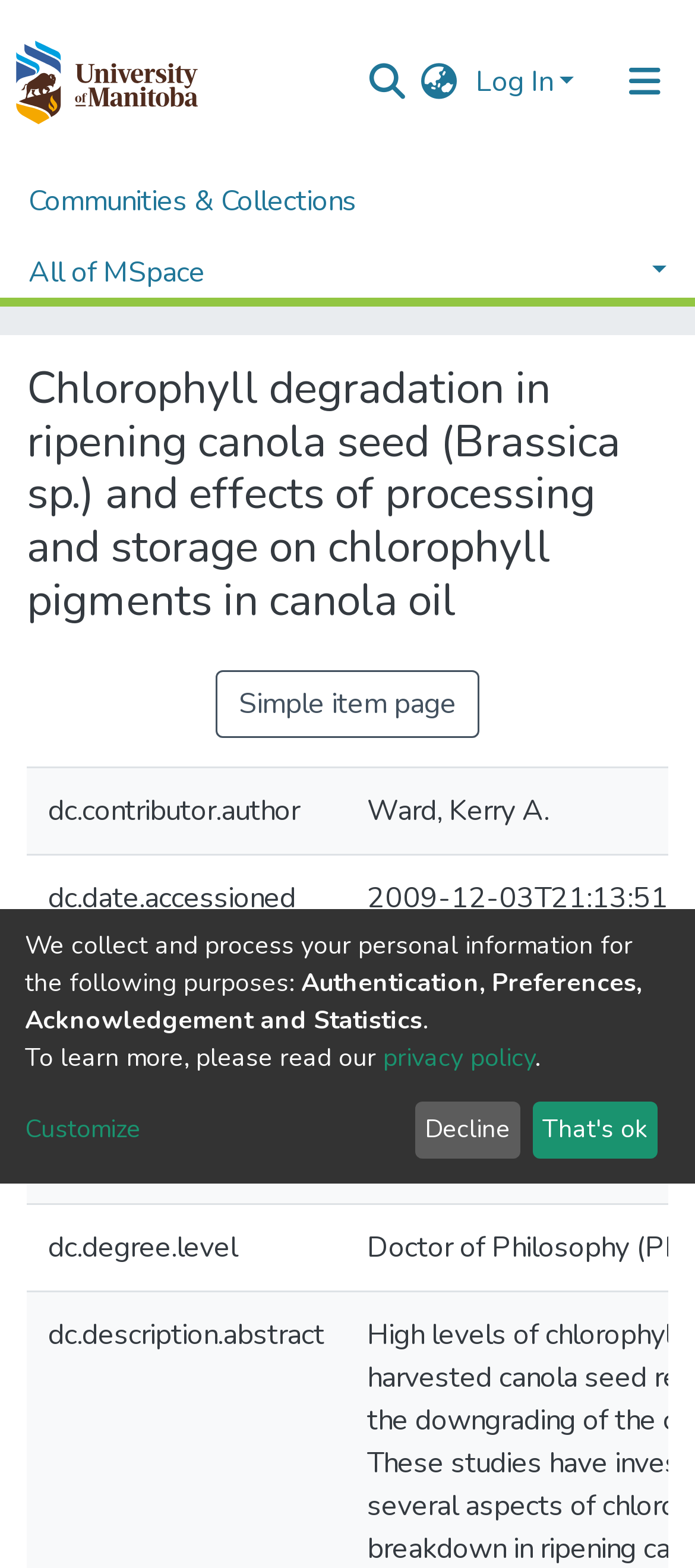Identify the bounding box coordinates for the region of the element that should be clicked to carry out the instruction: "Toggle navigation". The bounding box coordinates should be four float numbers between 0 and 1, i.e., [left, top, right, bottom].

[0.856, 0.03, 1.0, 0.075]